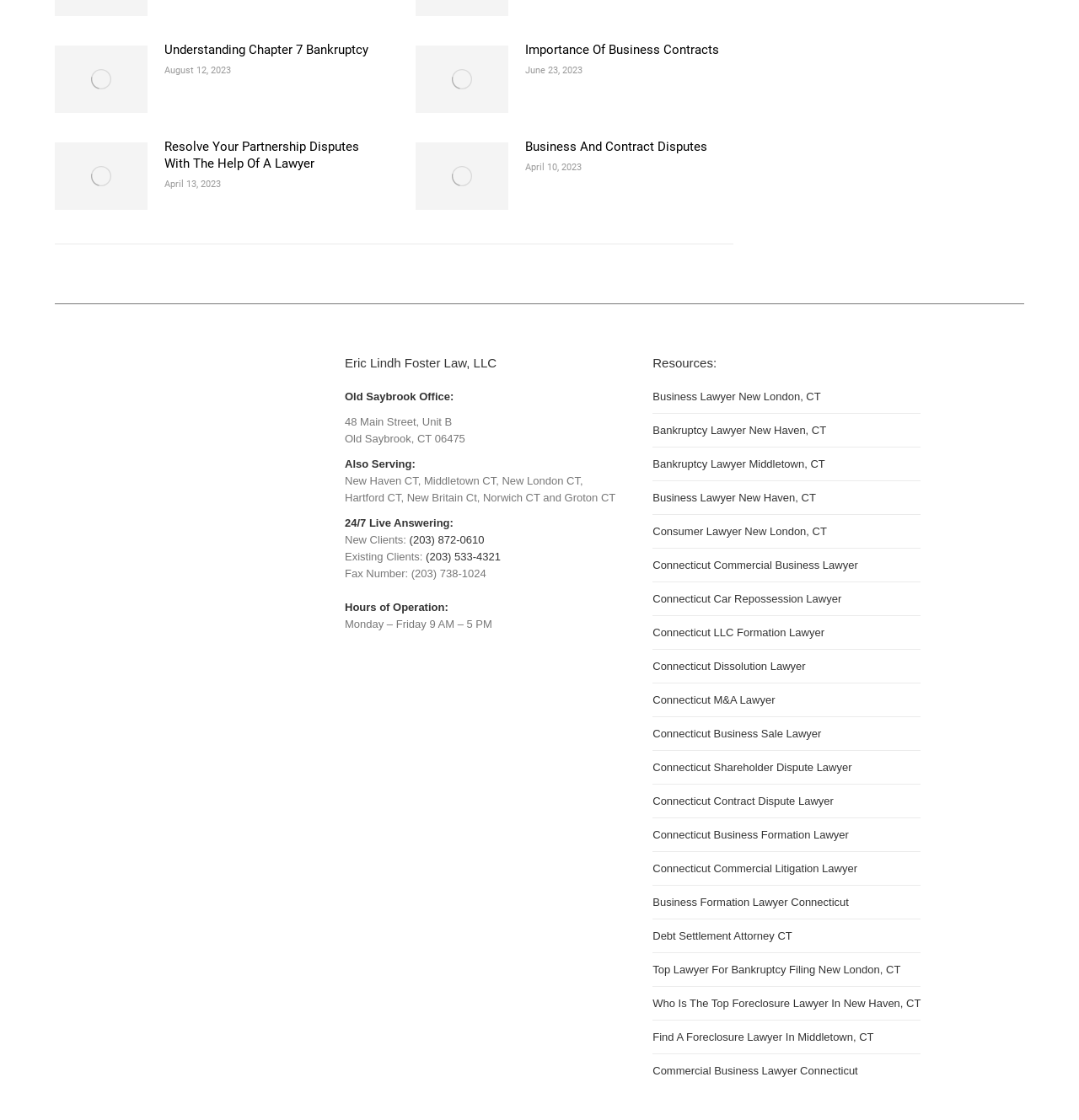Show the bounding box coordinates for the HTML element as described: "Login".

None